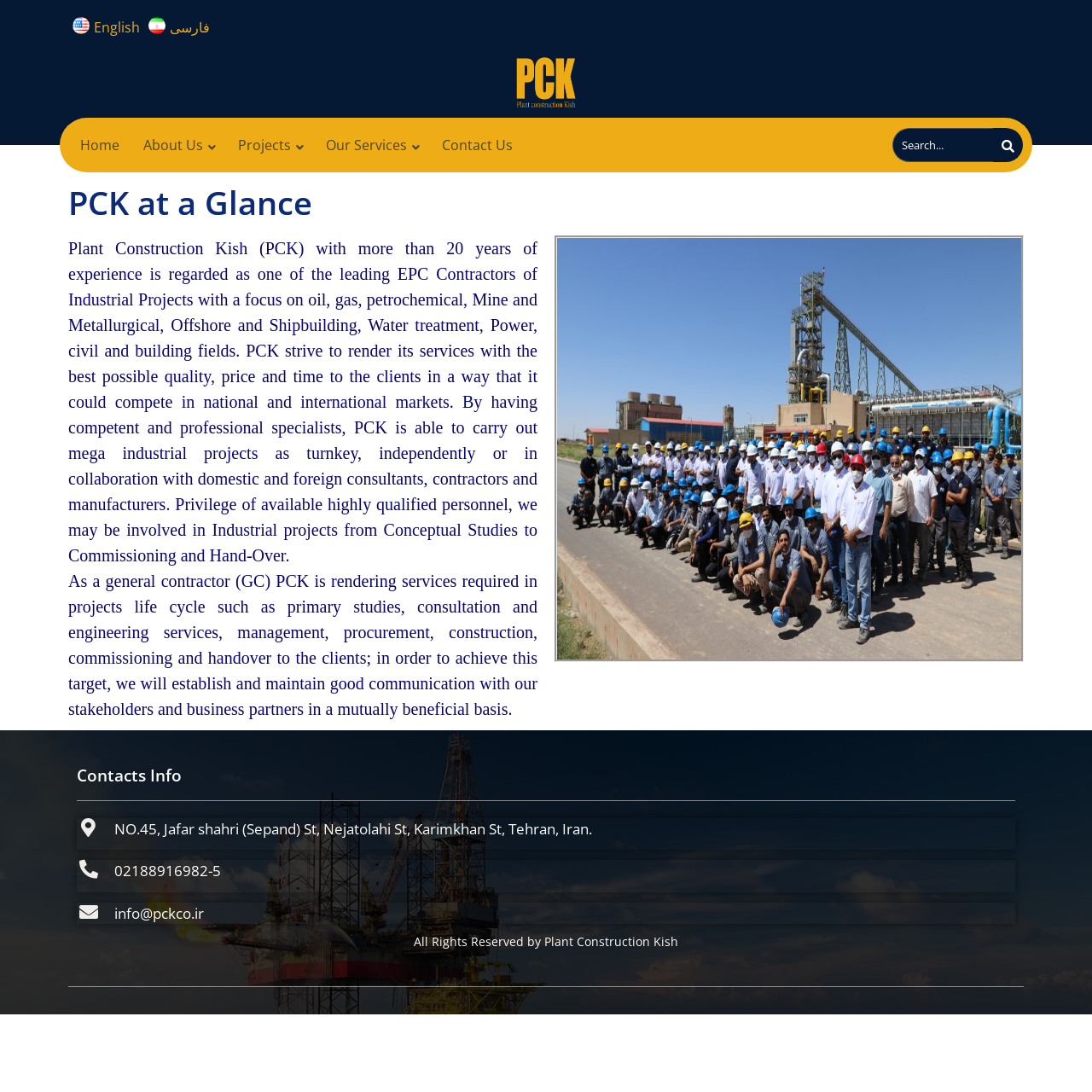Write a detailed summary of the webpage.

The webpage is about Plant Construction Kish (PCK), a leading EPC contractor of industrial projects. At the top, there are two language options, "English" and "فارسی" (Farsi), each accompanied by a small flag icon. Below these options, there is a figure with a link "pck 1" and an image. 

The main navigation menu is located below, consisting of five links: "Home", "About Us", "Projects", "Our Services", and "Contact Us". To the right of the navigation menu, there is a search box with a button.

The main content of the page is divided into two sections. The first section has a heading "PCK at a Glance" and provides an overview of PCK's experience, services, and goals. The text describes PCK's capabilities in carrying out mega industrial projects and its commitment to quality, price, and time.

The second section has a heading "Contacts Info" and displays PCK's contact information, including address, phone number, and email. At the bottom of the page, there is a copyright notice stating "All Rights Reserved by Plant Construction Kish".